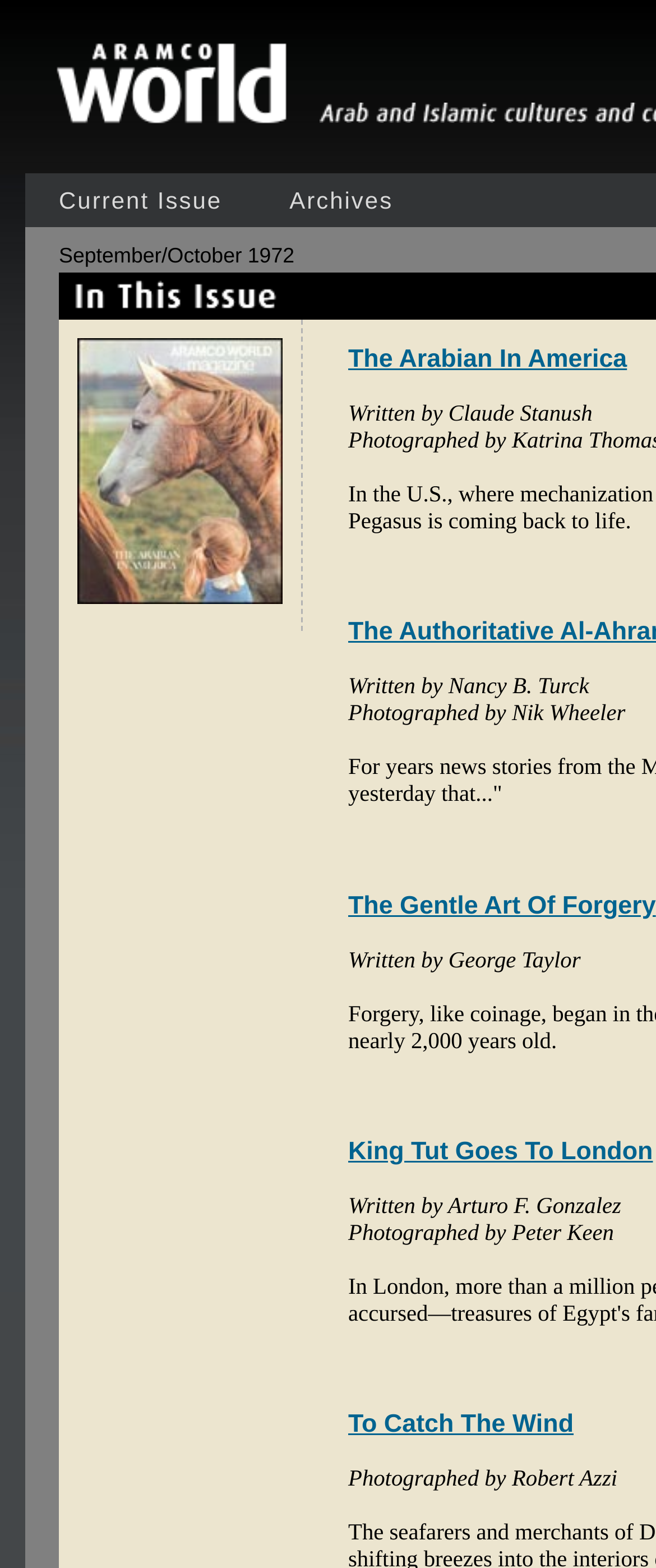Please find and report the bounding box coordinates of the element to click in order to perform the following action: "go to AramcoWorld". The coordinates should be expressed as four float numbers between 0 and 1, in the format [left, top, right, bottom].

[0.038, 0.079, 0.526, 0.094]